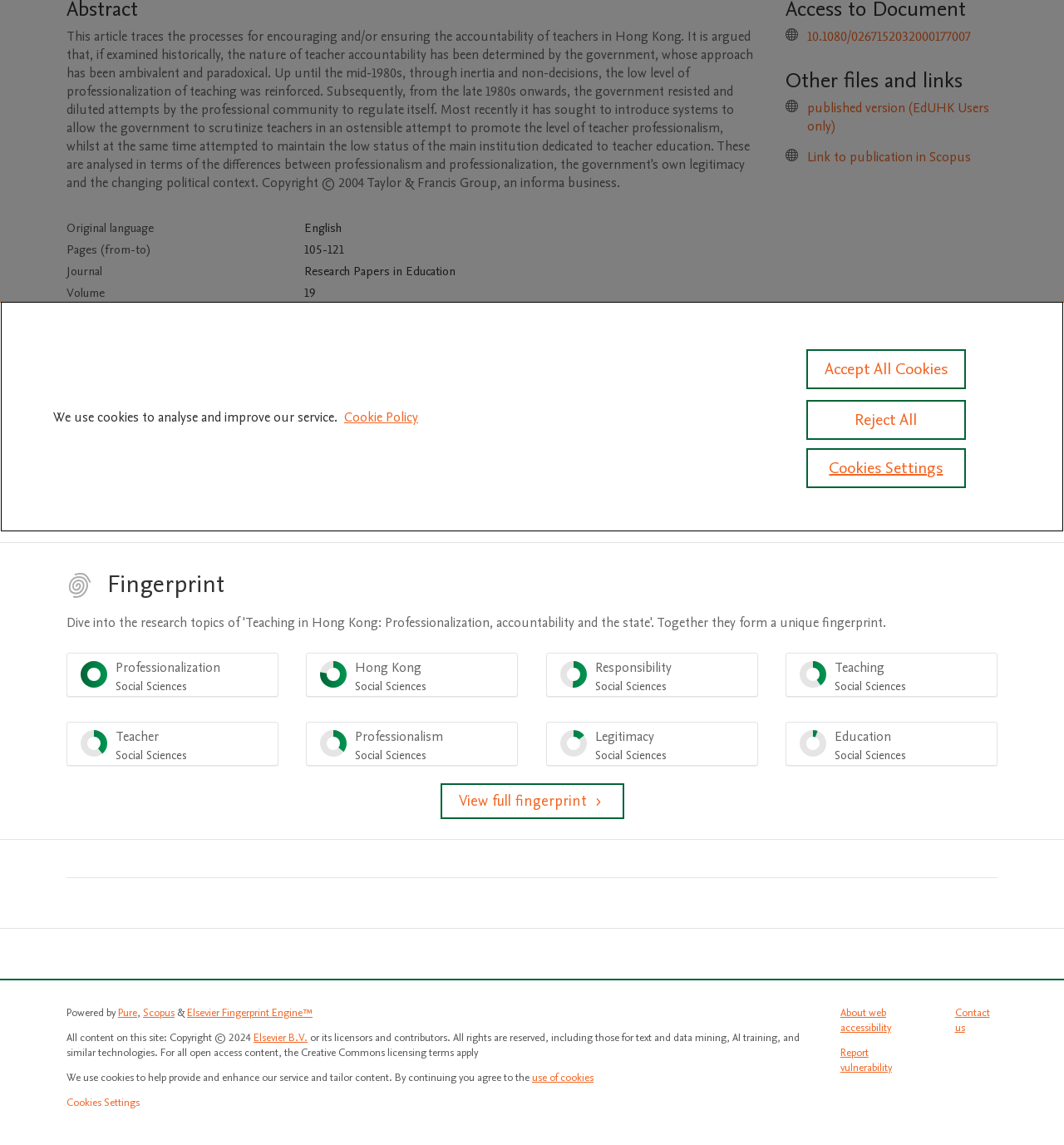Using the description "Scopus", predict the bounding box of the relevant HTML element.

[0.134, 0.878, 0.164, 0.891]